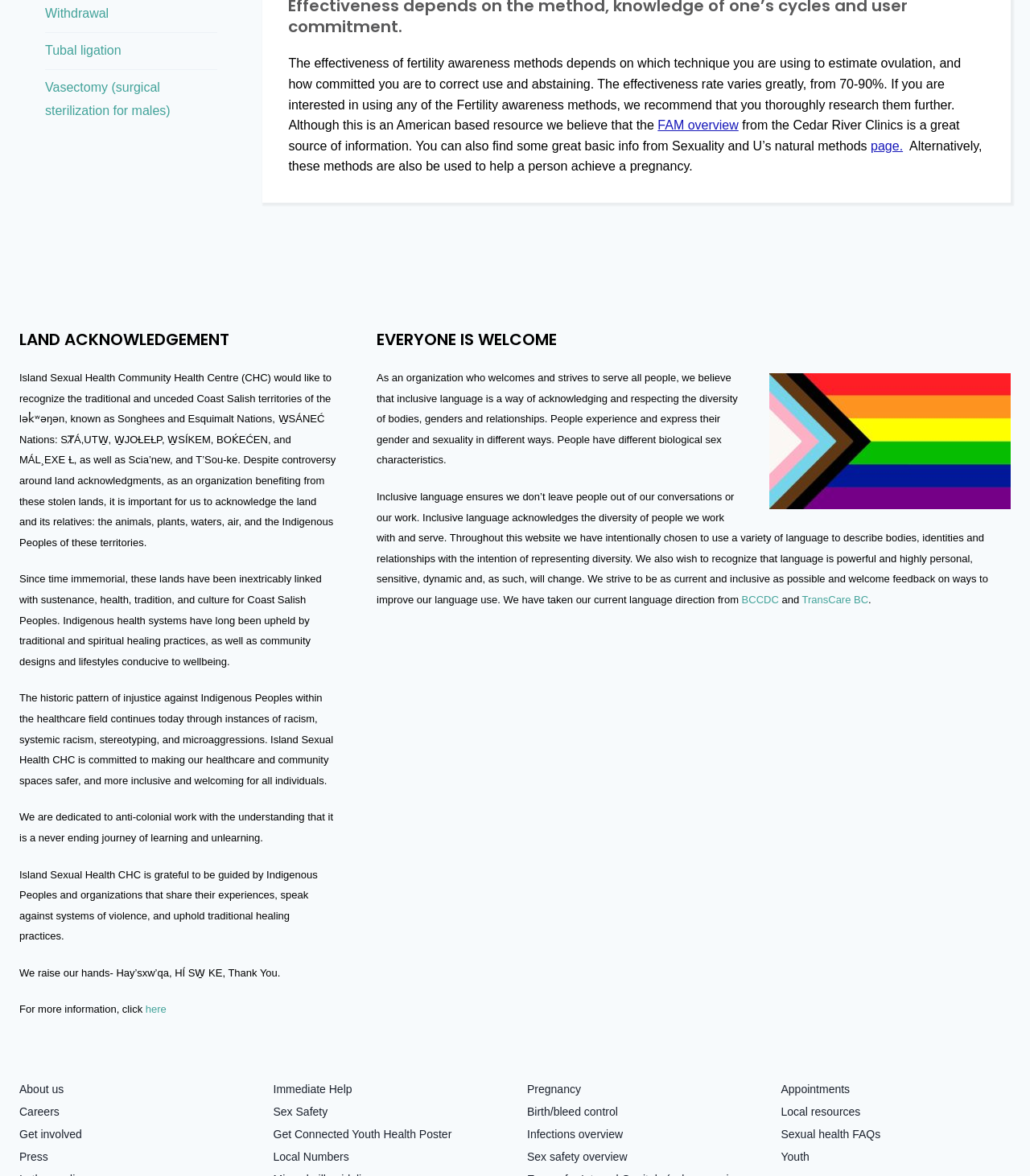Please find the bounding box coordinates of the clickable region needed to complete the following instruction: "Visit the 'About us' page". The bounding box coordinates must consist of four float numbers between 0 and 1, i.e., [left, top, right, bottom].

[0.019, 0.917, 0.242, 0.936]